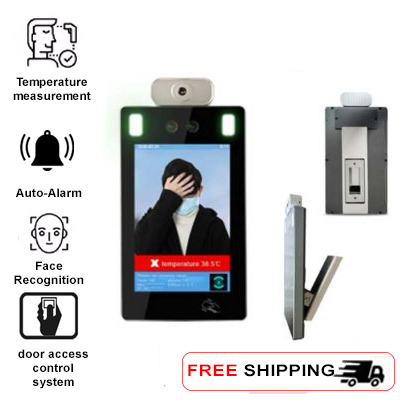Describe the scene in the image with detailed observations.

The image showcases the SIFROBOT-7.4 Wall-mounted Face Recognition Thermometer, a sophisticated device designed for effective temperature measurement in public spaces. The unit features a user-friendly interface with a display that prominently shows the current temperature reading, highlighted with an alert in red indicating when a user's temperature exceeds the safe threshold of 38°C.

Key functionalities include:

- **Temperature Measurement:** Instantly measures body temperature, crucial for monitoring potential COVID-19 symptoms.
- **Auto-Alarm:** Equipped with an automated alarm feature that activates when an elevated temperature is detected, ensuring prompt attention.
- **Face Recognition:** Utilizes advanced facial recognition technology for accurate identification, further enhancing security in entrance control scenarios.
- **Door Access Control System:** Integrates with existing systems to manage access based on real-time temperature readings.

The thermometer also includes icons indicating its features for easy understanding, and an attractive banner emphasizes "FREE SHIPPING," enhancing its appeal for potential buyers. This innovative device represents a crucial advancement in health safety measures, particularly in environments like hospitals, airports, and offices.